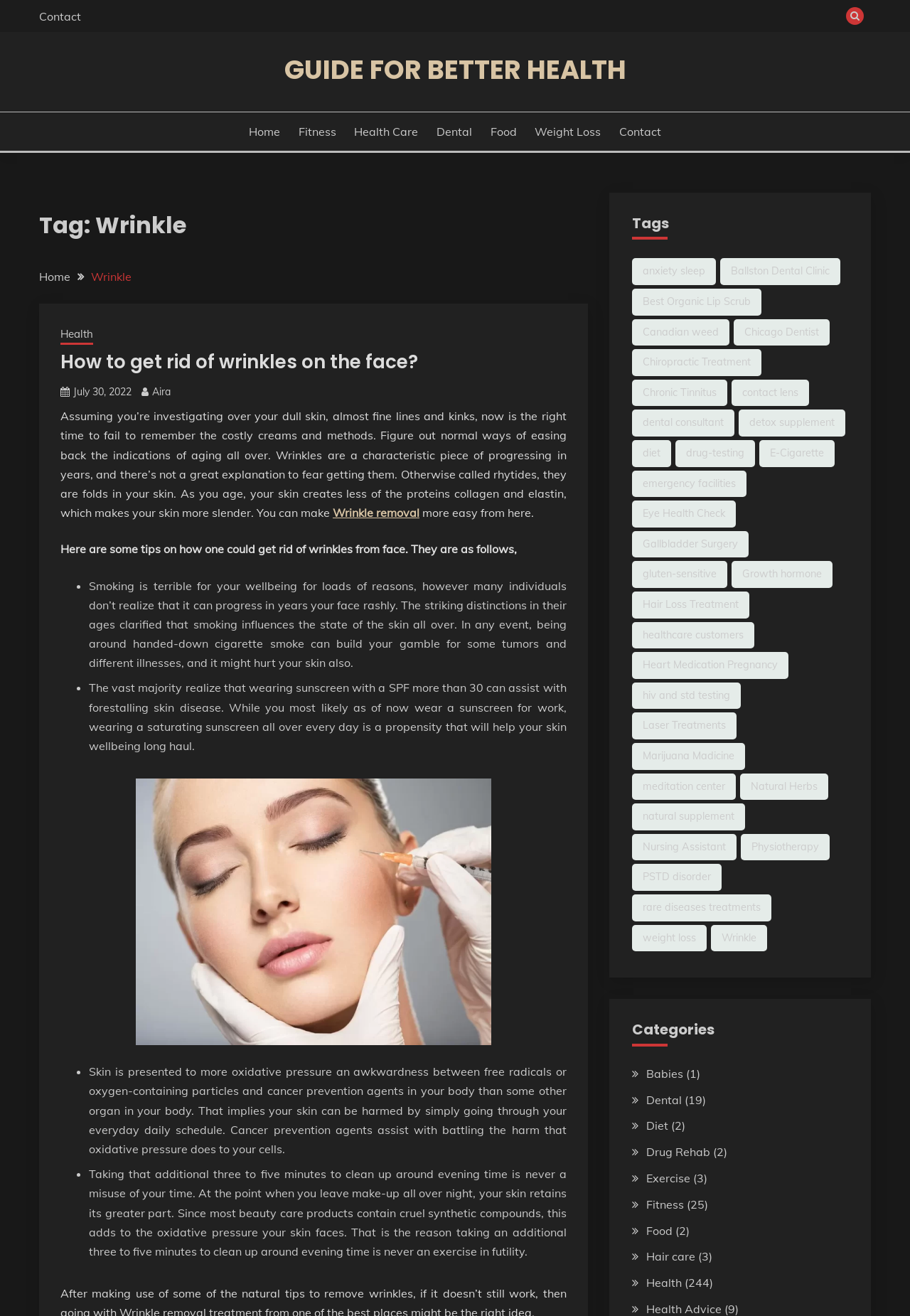Answer the question using only a single word or phrase: 
What is the purpose of wearing sunscreen?

Prevent skin disease